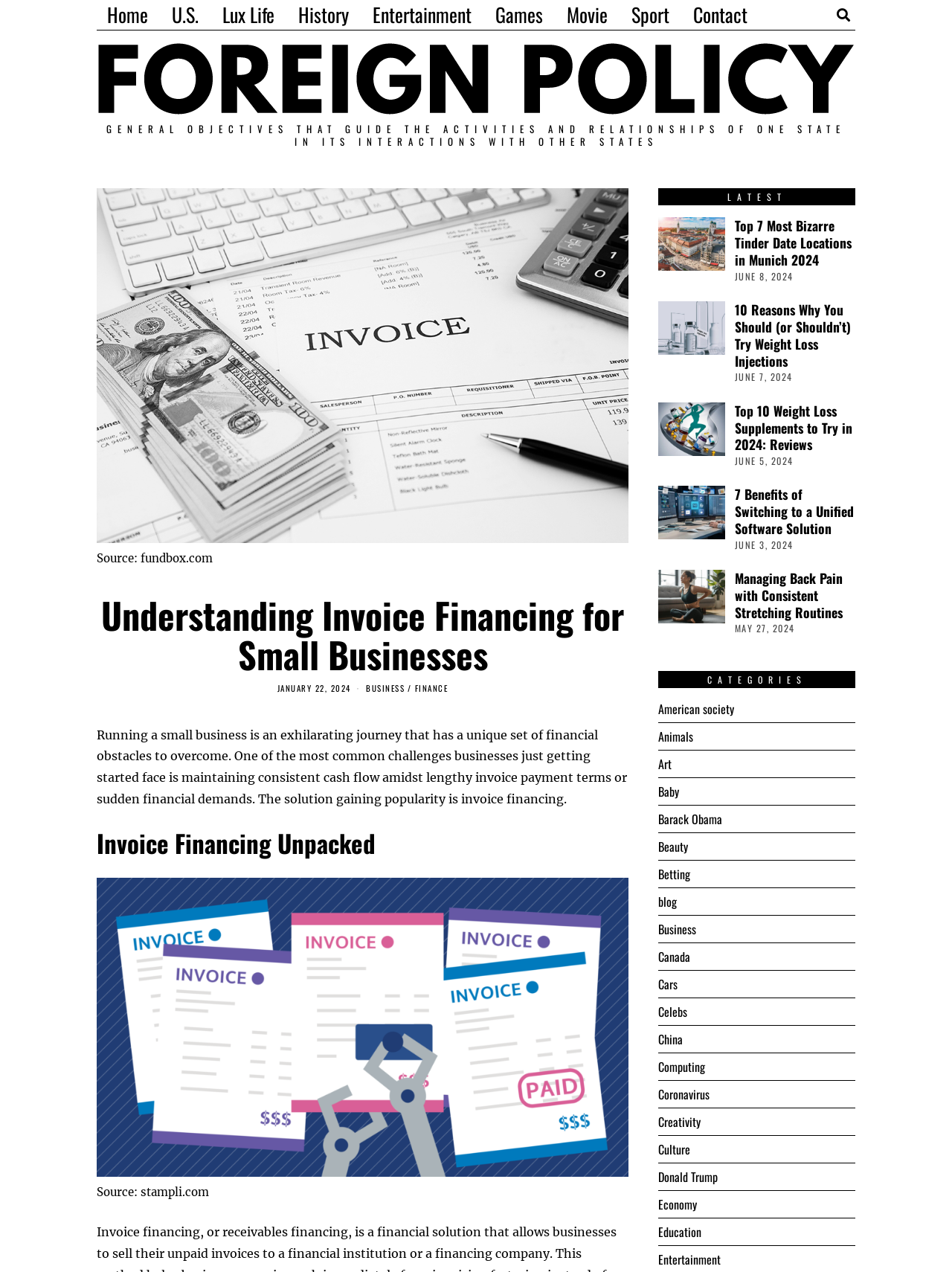What is the source of the image 'Invoice Financing Unpacked'?
Based on the image, answer the question with as much detail as possible.

I found the image with the caption 'Source: stampli.com' and the figcaption 'Invoice Financing Unpacked', which indicates that the source of the image is stampli.com.